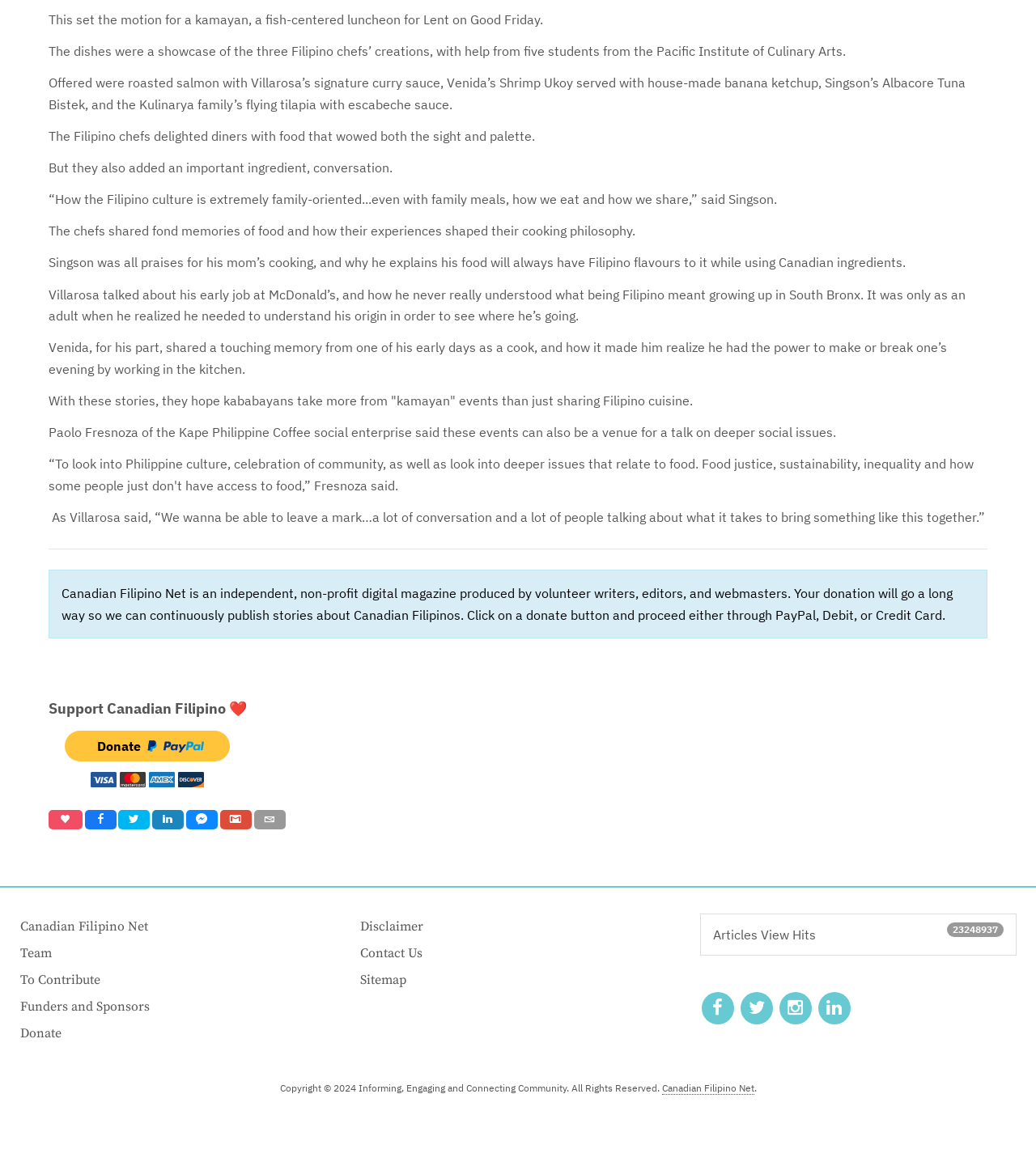What is the theme of the stories published by Canadian Filipino Net?
Please provide a single word or phrase answer based on the image.

Canadian Filipinos